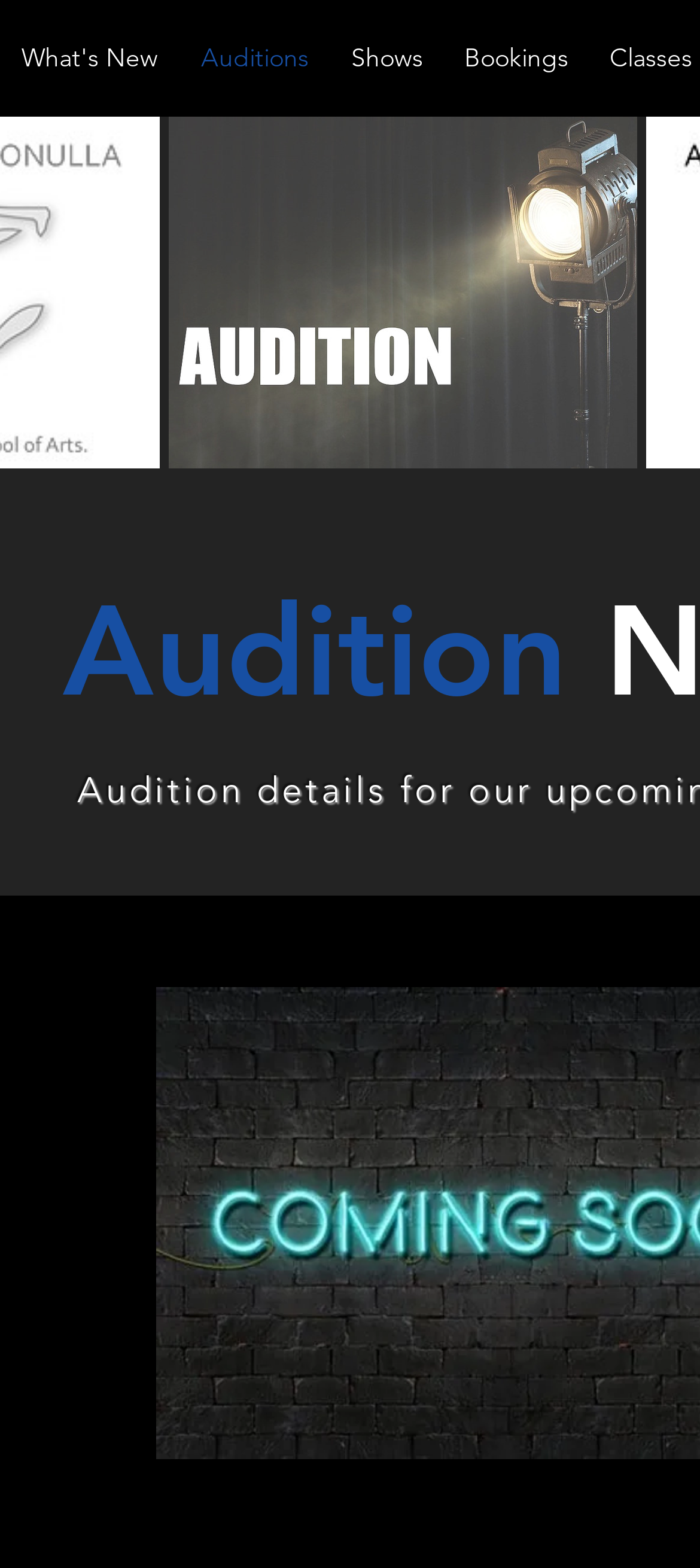Using the given description, provide the bounding box coordinates formatted as (top-left x, top-left y, bottom-right x, bottom-right y), with all values being floating point numbers between 0 and 1. Description: Auditions

[0.256, 0.021, 0.472, 0.054]